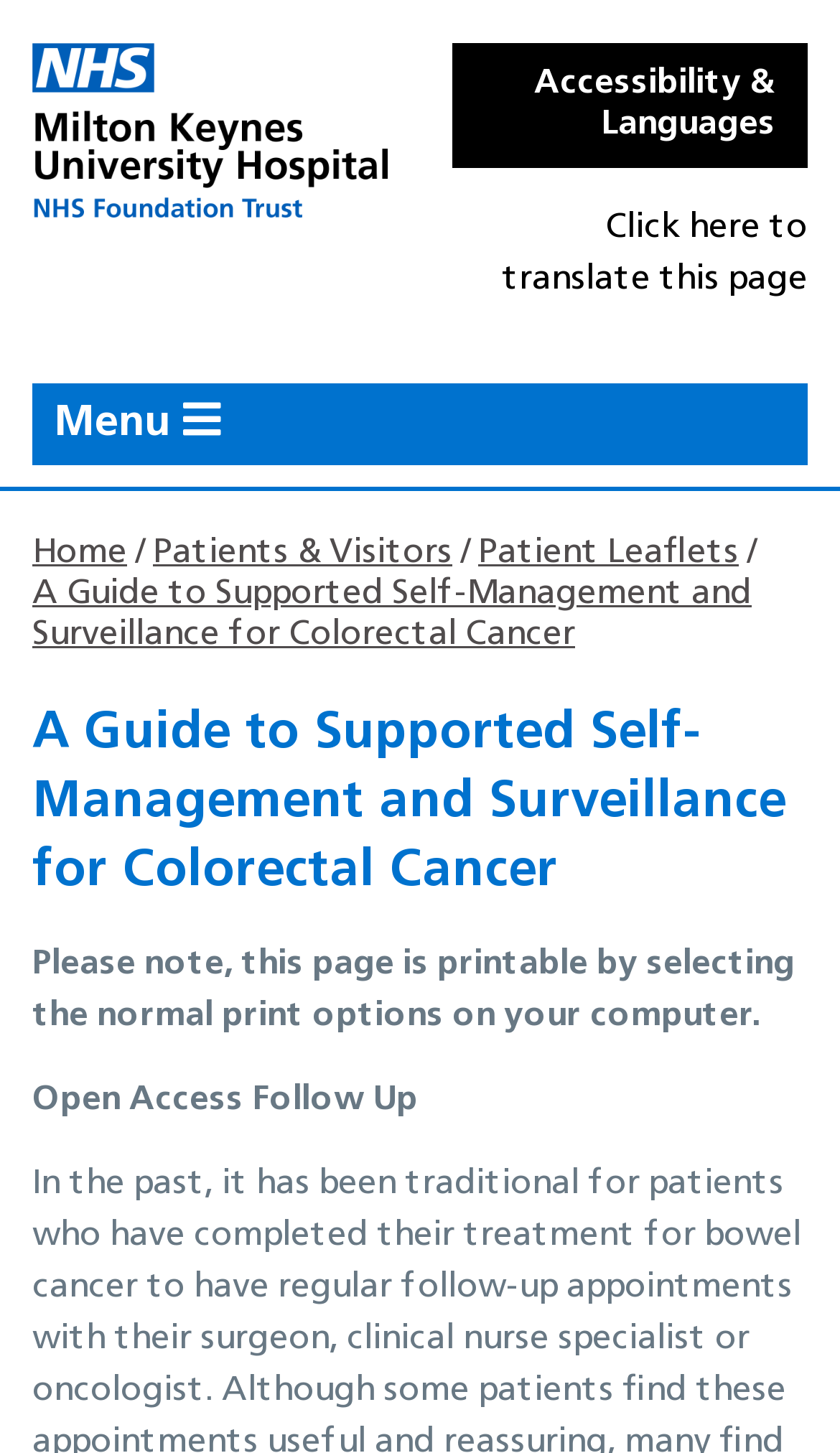From the given element description: "Skip to content", find the bounding box for the UI element. Provide the coordinates as four float numbers between 0 and 1, in the order [left, top, right, bottom].

[0.038, 0.007, 0.415, 0.052]